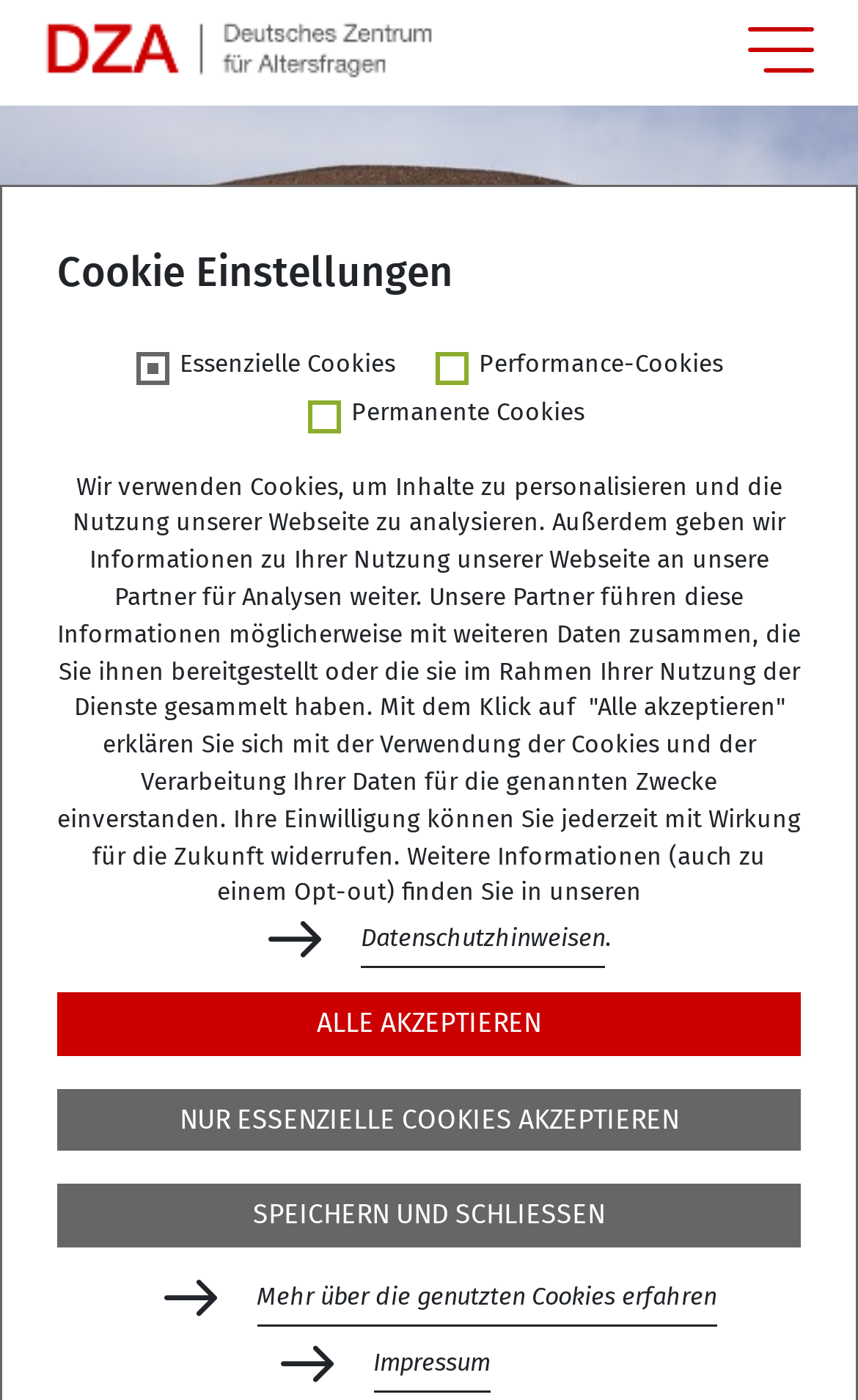What is the name of the center? Please answer the question using a single word or phrase based on the image.

Deutsches Zentrum für Altersfragen